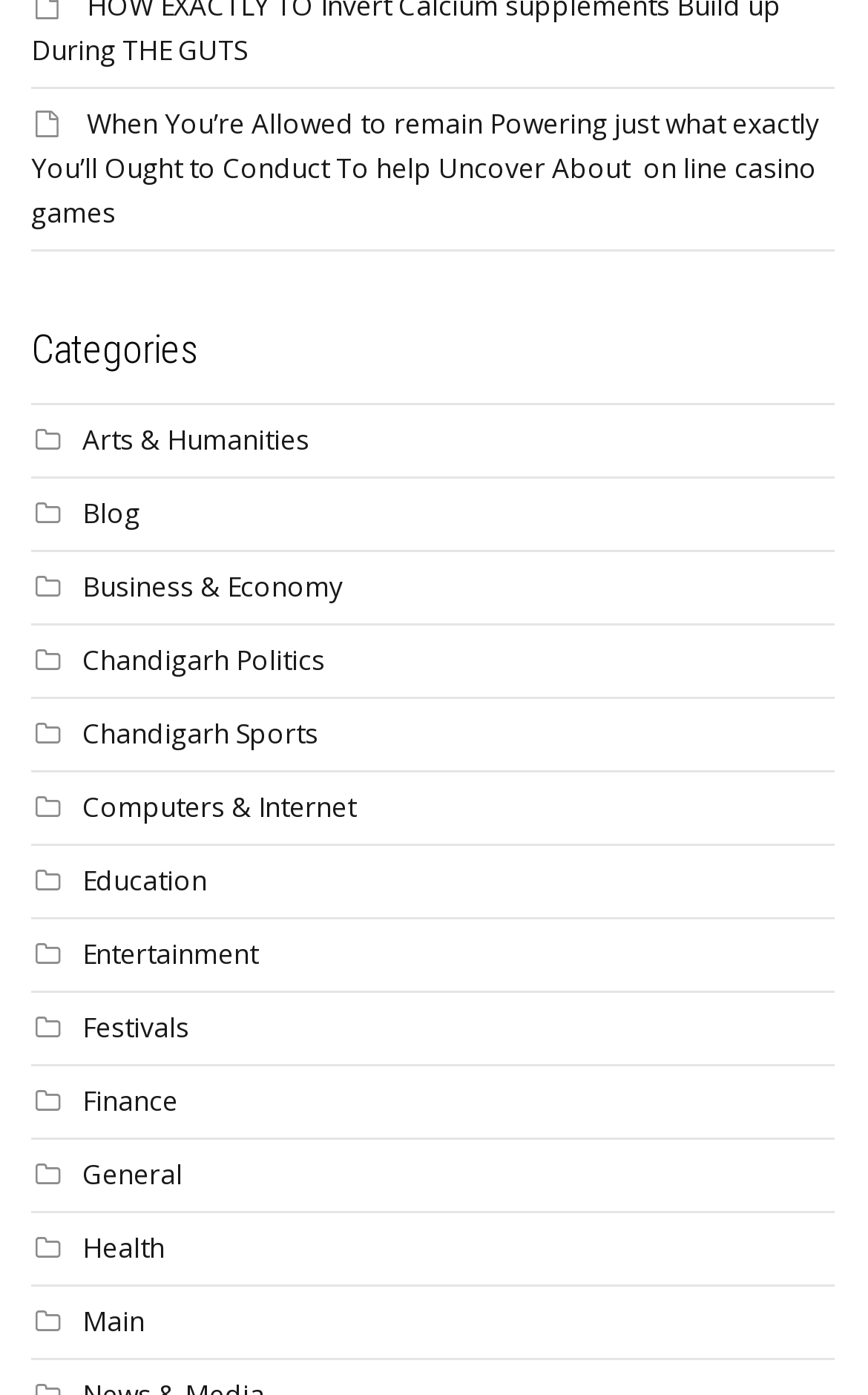What is the last category listed? Look at the image and give a one-word or short phrase answer.

Main